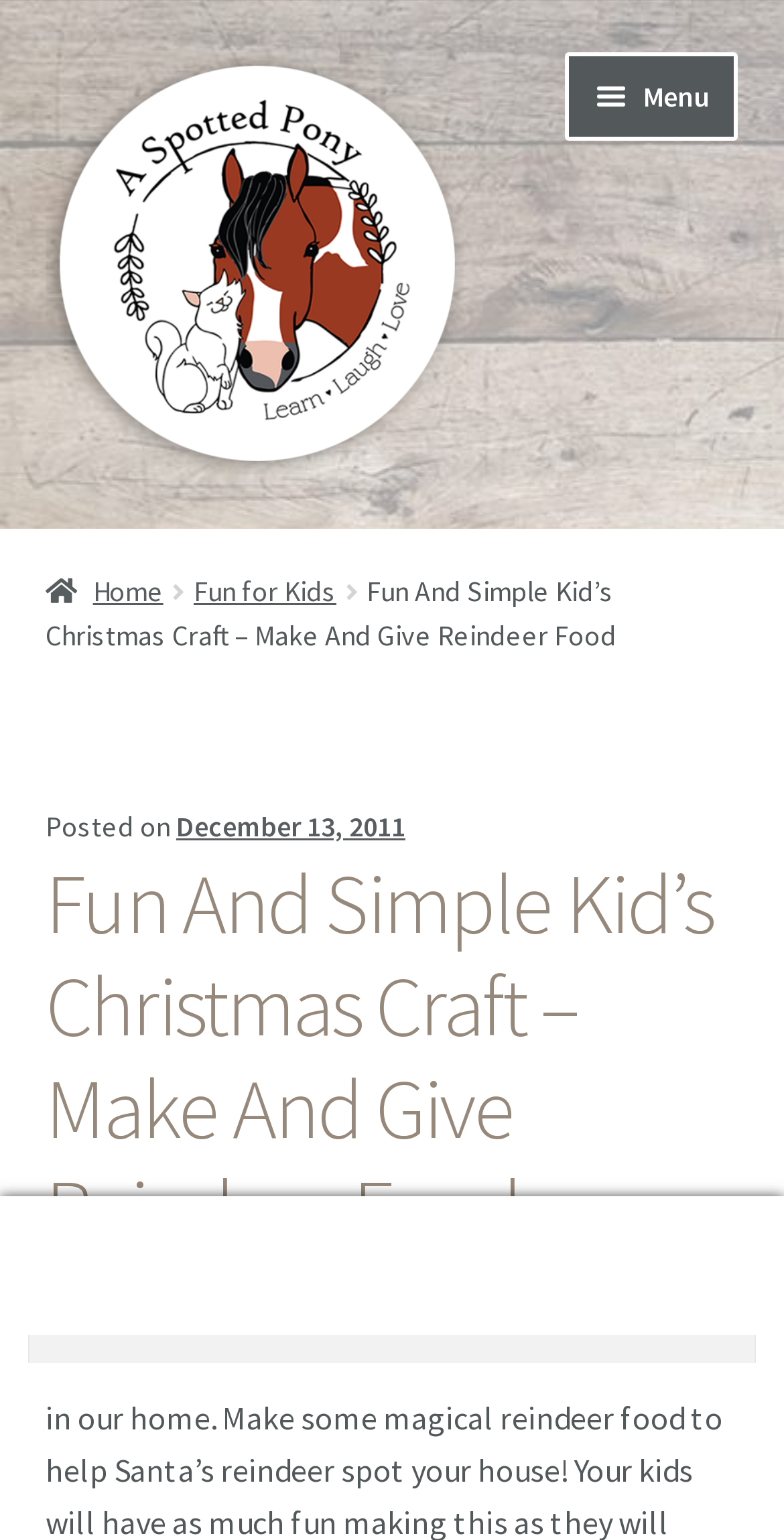Pinpoint the bounding box coordinates of the clickable area necessary to execute the following instruction: "Search for something". The coordinates should be given as four float numbers between 0 and 1, namely [left, top, right, bottom].

[0.036, 0.825, 0.964, 0.885]